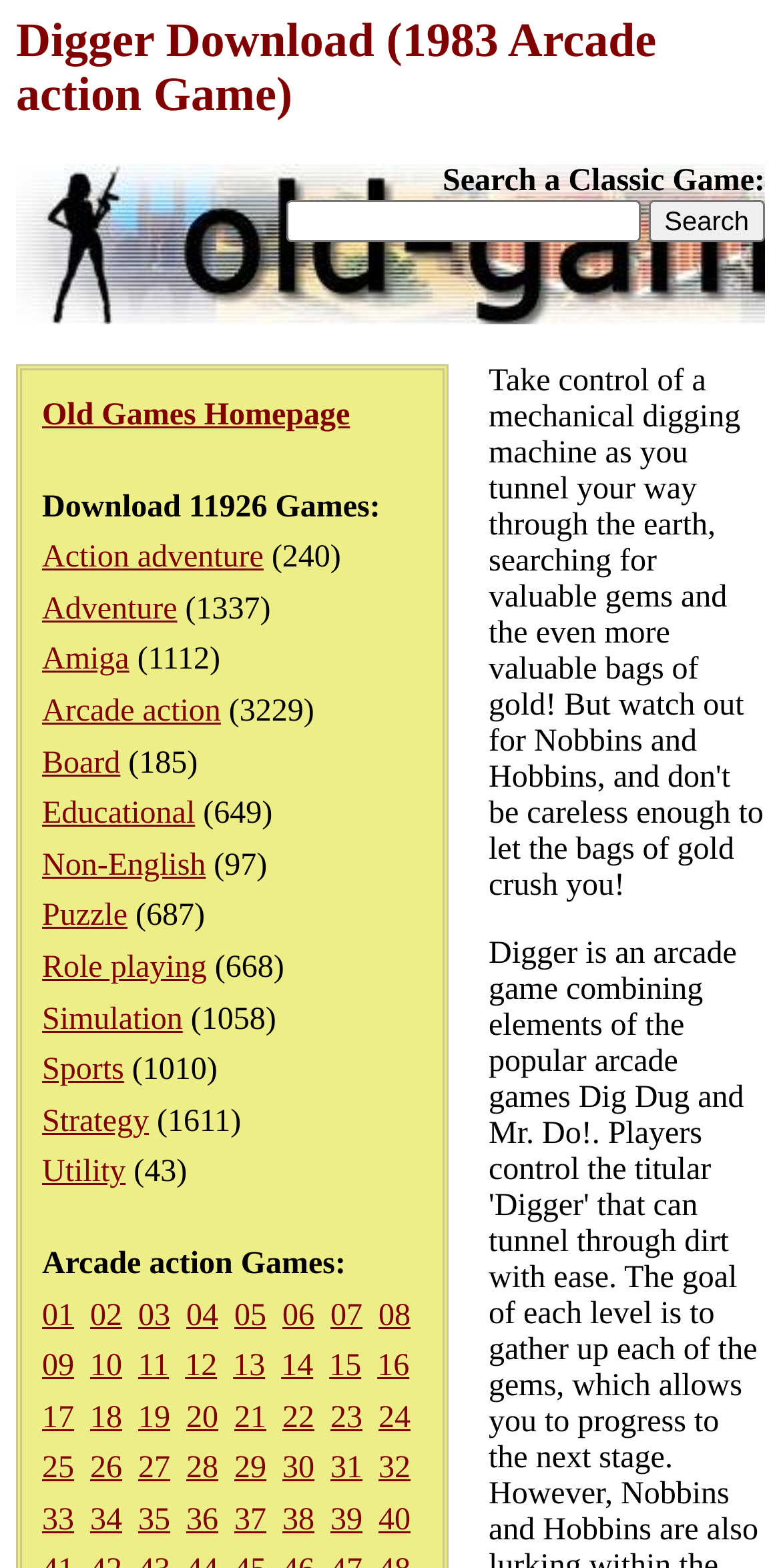Please specify the bounding box coordinates of the clickable region necessary for completing the following instruction: "Search a classic game". The coordinates must consist of four float numbers between 0 and 1, i.e., [left, top, right, bottom].

[0.366, 0.128, 0.82, 0.154]